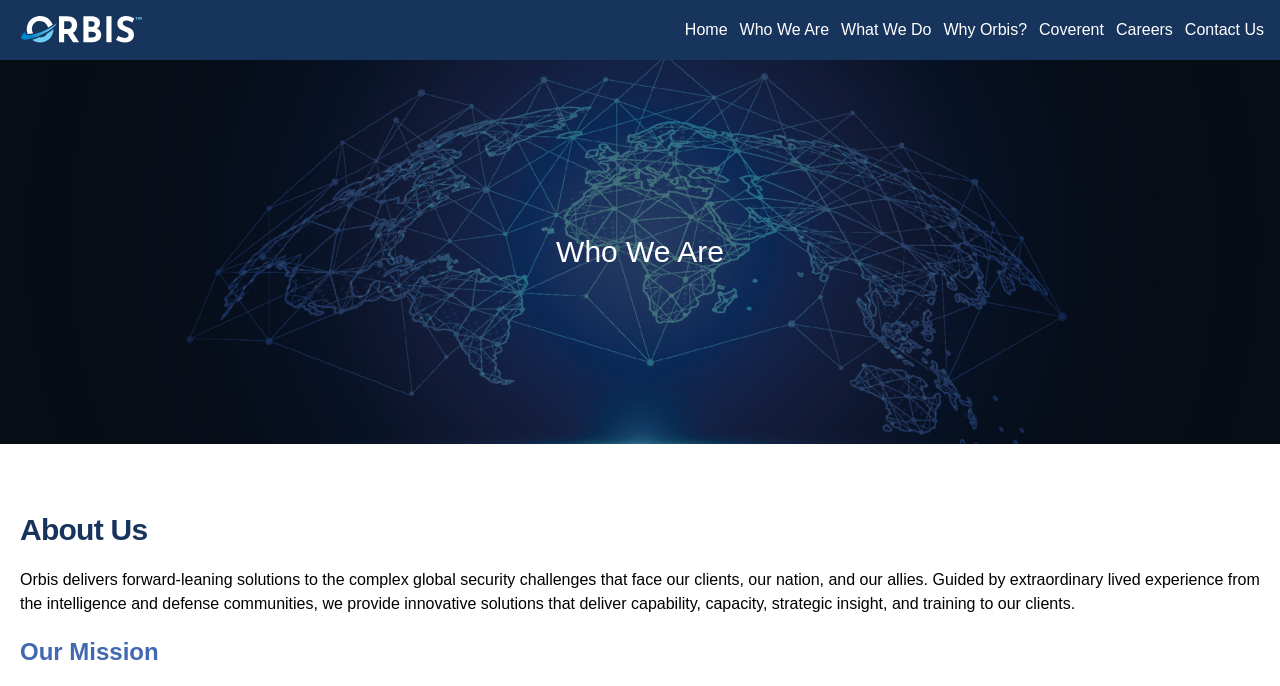What is the purpose of Orbis?
Offer a detailed and full explanation in response to the question.

I read the static text under the 'About Us' section and found that Orbis provides innovative solutions to complex global security challenges. This suggests that the purpose of Orbis is to provide solutions to these challenges.